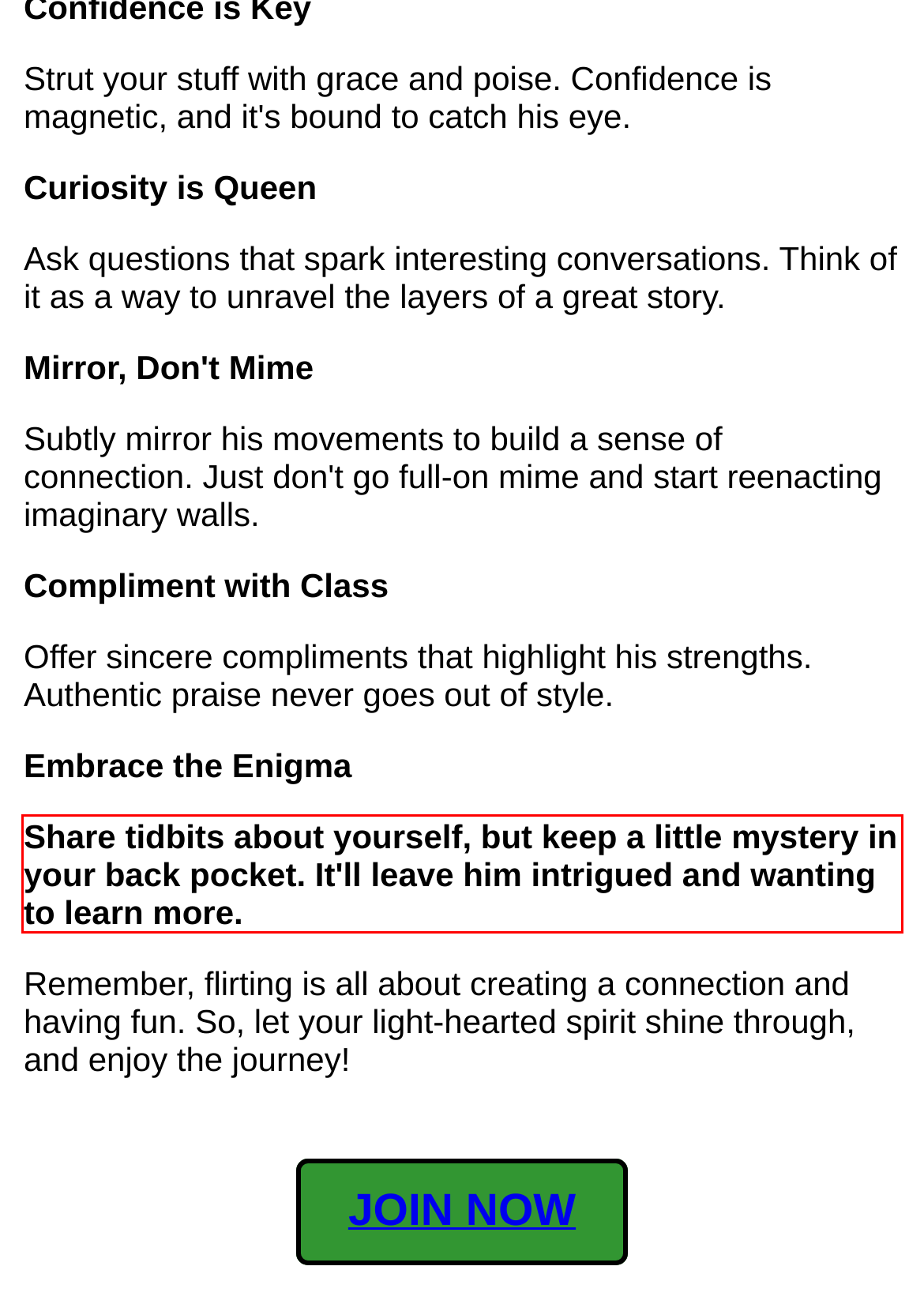Examine the webpage screenshot and use OCR to obtain the text inside the red bounding box.

Share tidbits about yourself, but keep a little mystery in your back pocket. It'll leave him intrigued and wanting to learn more.